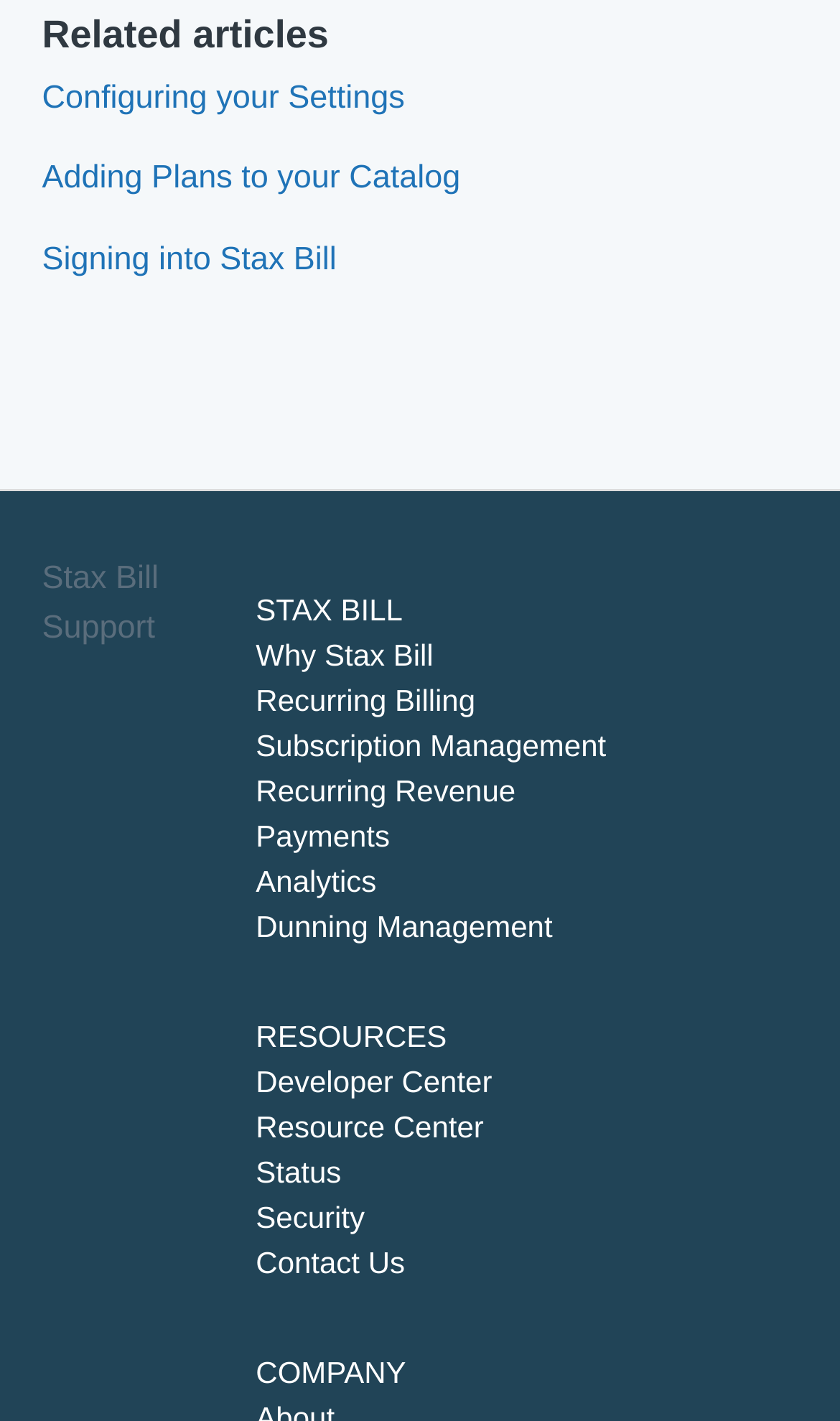Find the bounding box coordinates of the element to click in order to complete the given instruction: "Learn about configuring settings."

[0.05, 0.056, 0.482, 0.081]